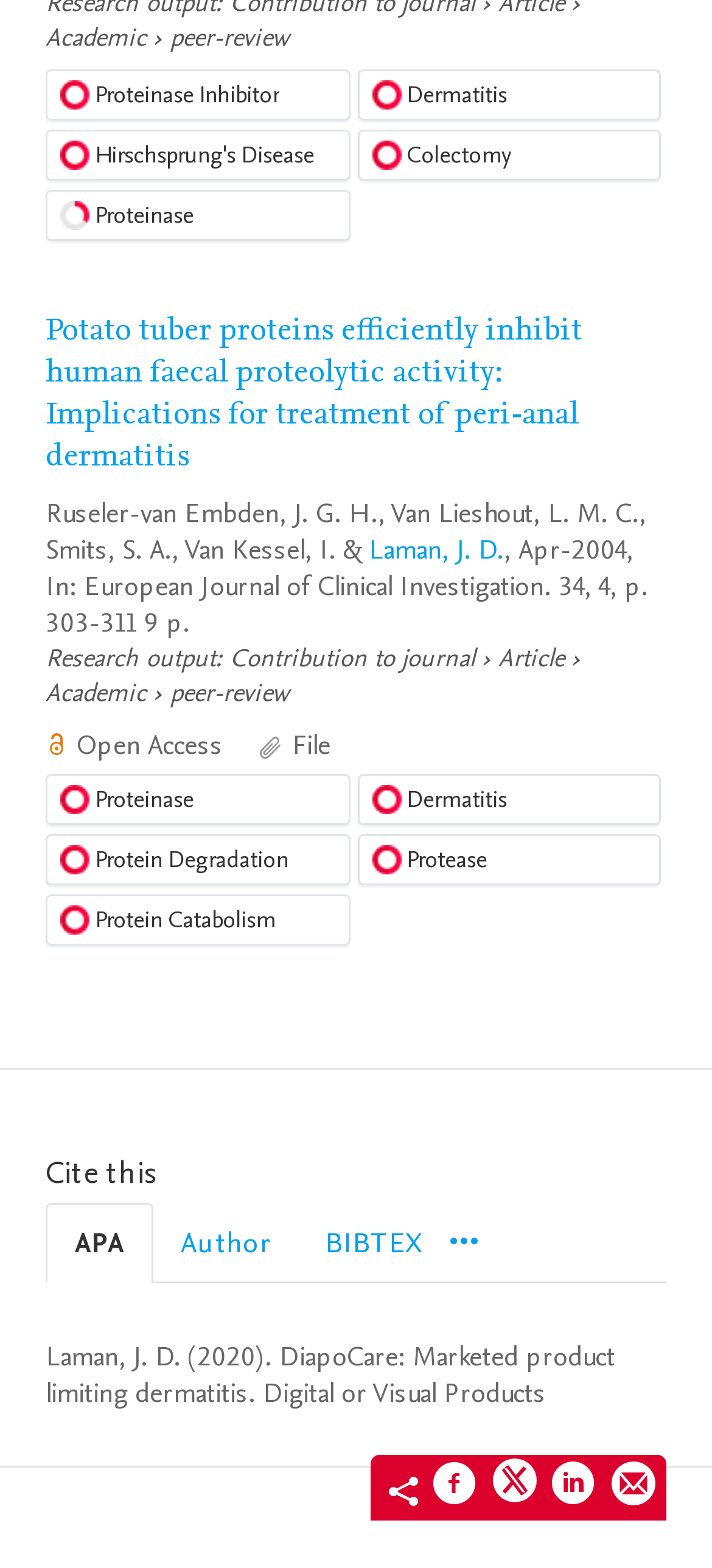Please determine the bounding box coordinates for the UI element described here. Use the format (top-left x, top-left y, bottom-right x, bottom-right y) with values bounded between 0 and 1: 0More

[0.631, 0.778, 0.672, 0.807]